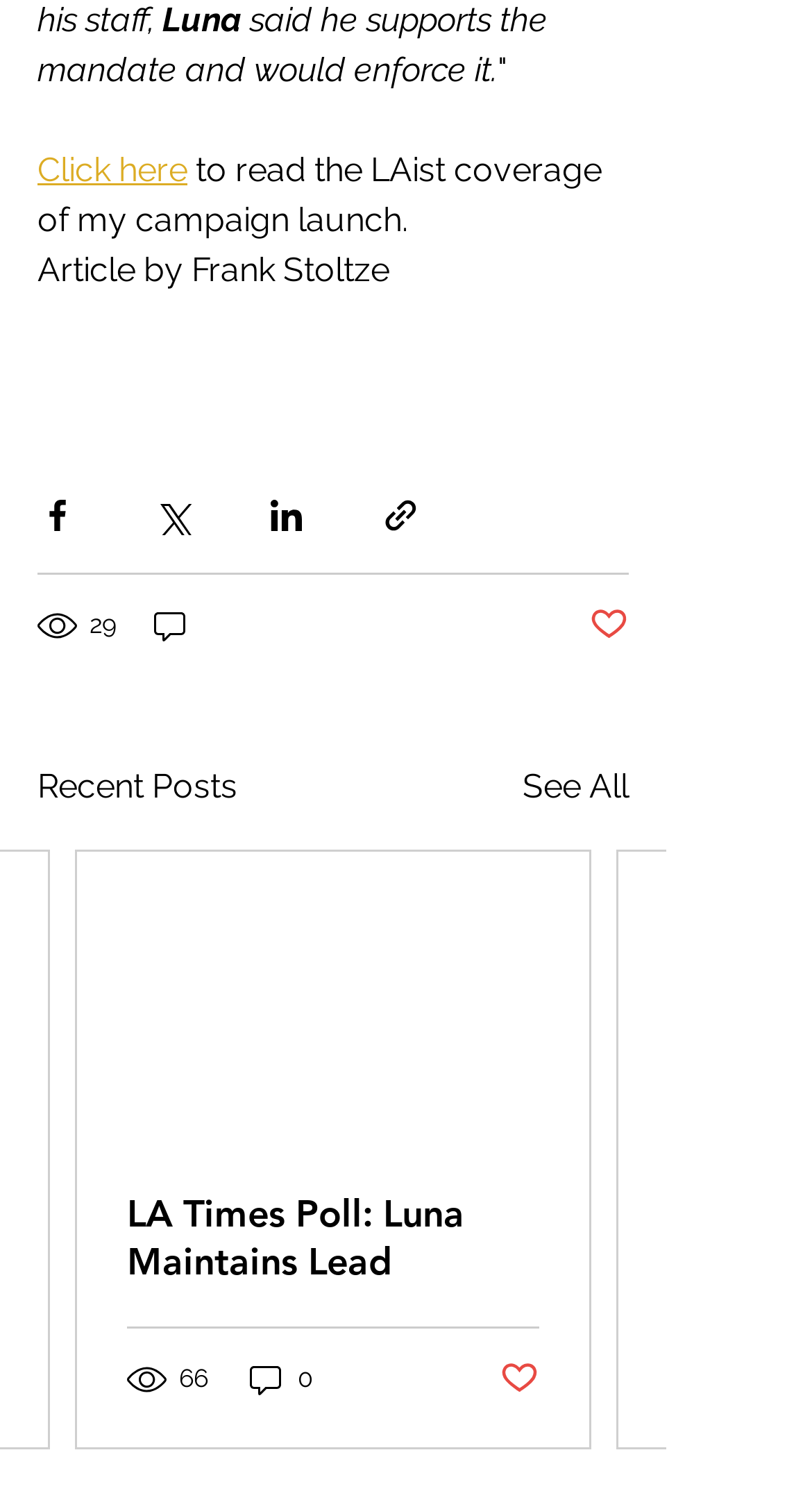Show the bounding box coordinates for the HTML element as described: "Post not marked as liked".

[0.726, 0.405, 0.774, 0.434]